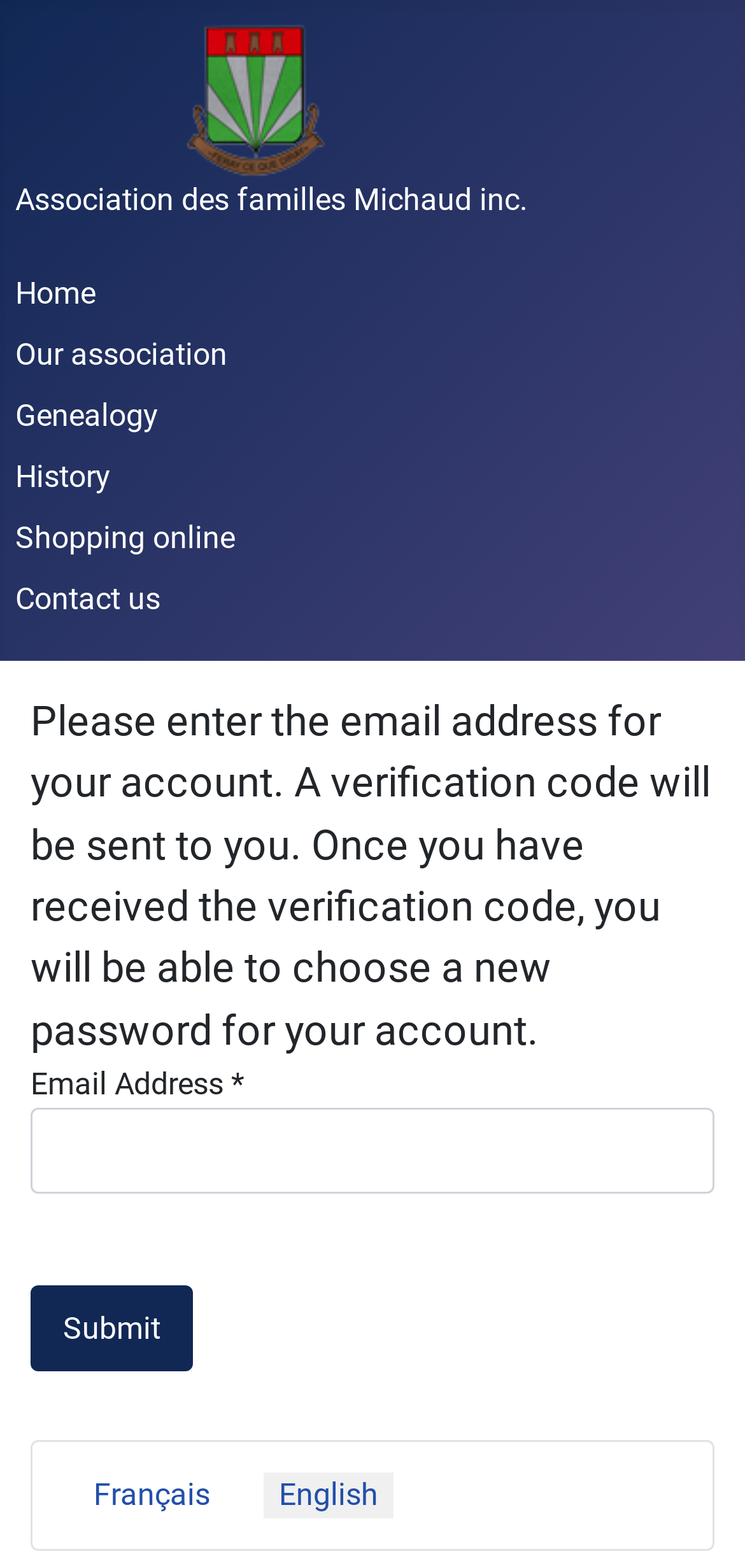Respond to the following query with just one word or a short phrase: 
What is the main topic of the 'Genealogy' section?

Family history